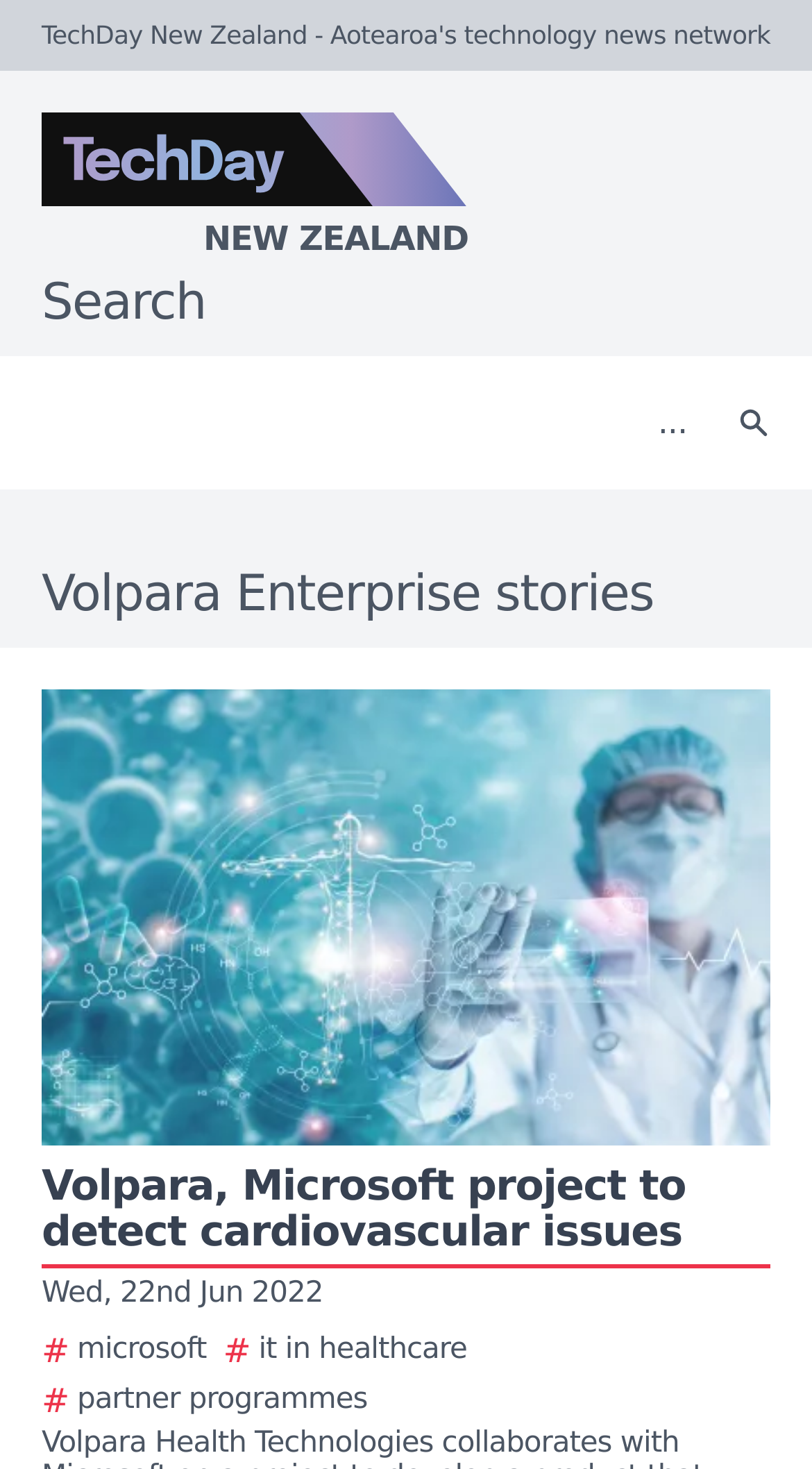What is the main content of the webpage?
Please provide an in-depth and detailed response to the question.

The main content of the webpage is a list of stories related to Volpara Enterprise, which is indicated by the heading 'Volpara Enterprise stories' and accompanied by an image.